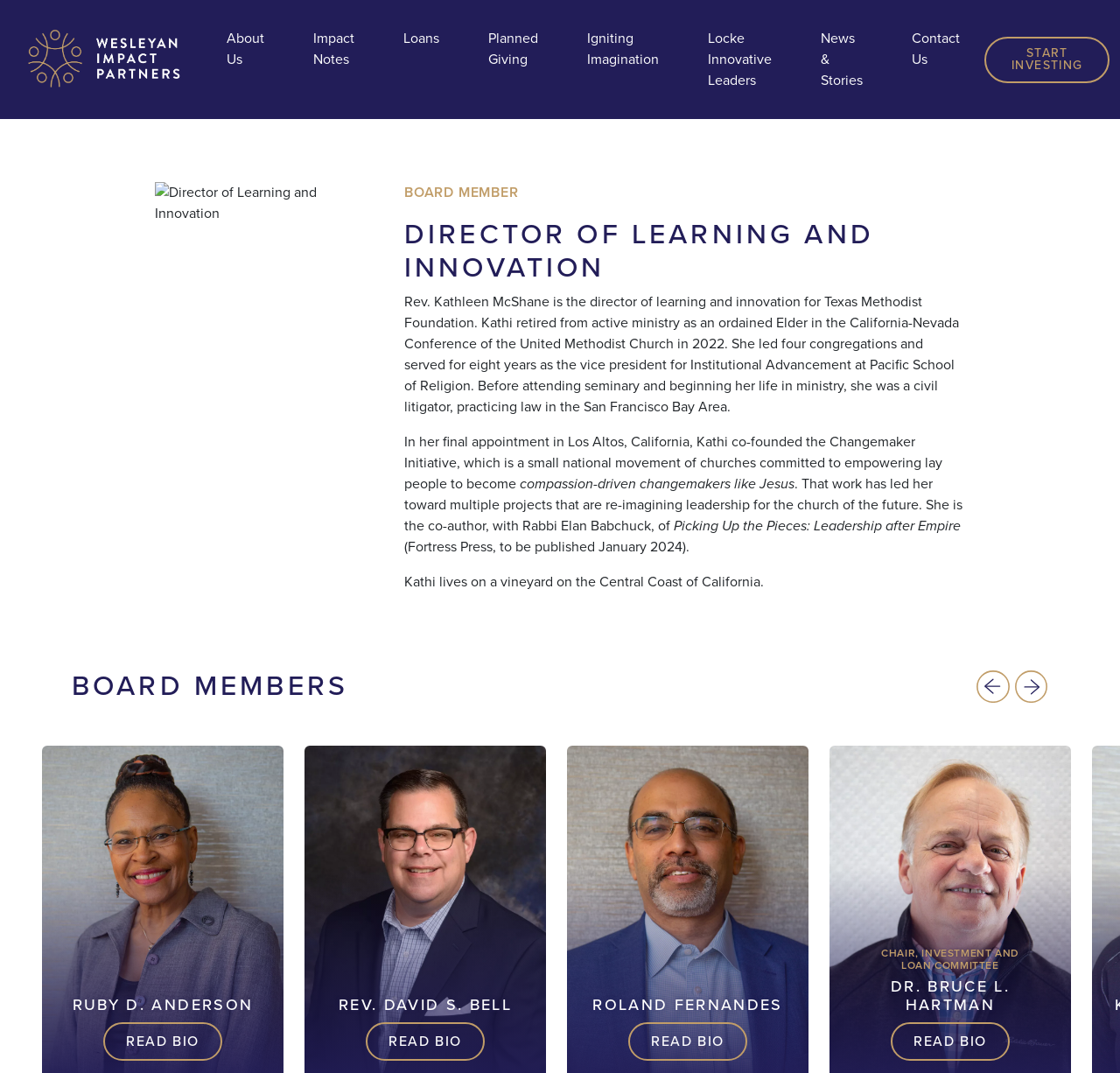Using the description "Locke Innovative Leaders", predict the bounding box of the relevant HTML element.

[0.626, 0.02, 0.696, 0.091]